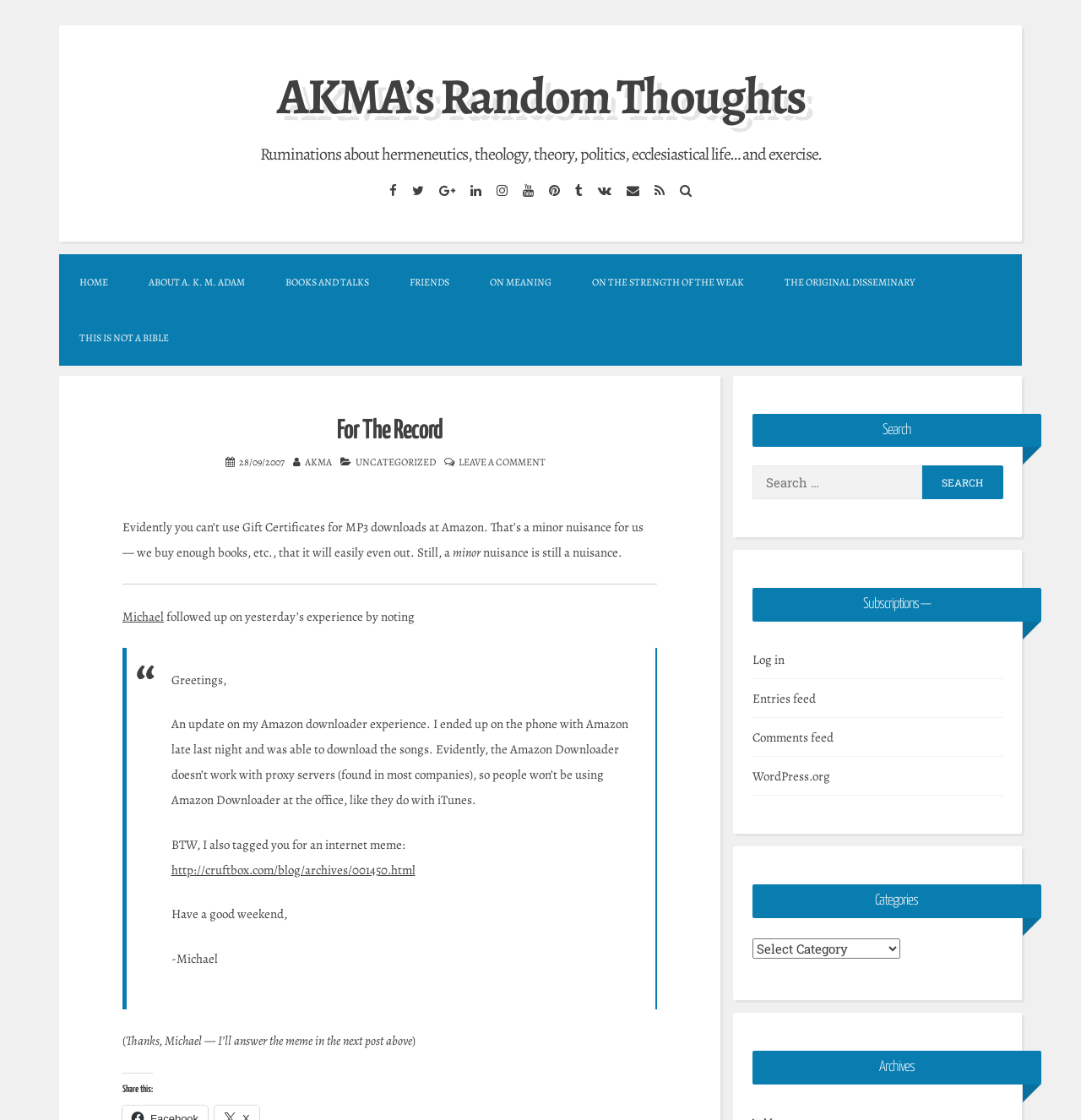Answer the following query concisely with a single word or phrase:
What is the date of the blog post?

28/09/2007